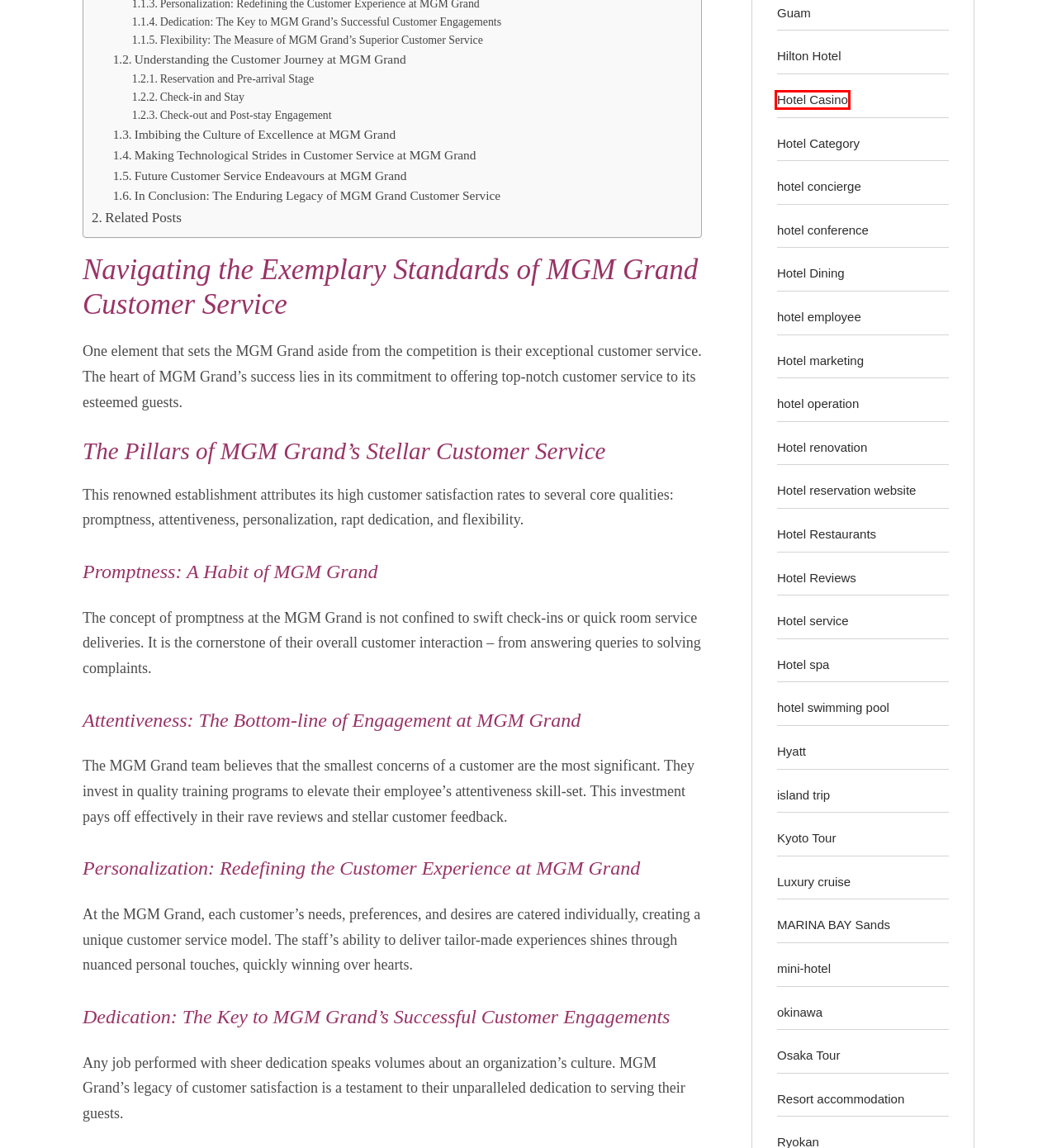Examine the screenshot of a webpage with a red bounding box around a specific UI element. Identify which webpage description best matches the new webpage that appears after clicking the element in the red bounding box. Here are the candidates:
A. hotel operation - Traveling Hana
B. Osaka Tour - Traveling Hana
C. Hotel marketing - Traveling Hana
D. Luxury cruise - Traveling Hana
E. Hilton Hotel - Traveling Hana
F. Hyatt - Traveling Hana
G. hotel swimming pool - Traveling Hana
H. Hotel Casino - Traveling Hana

H